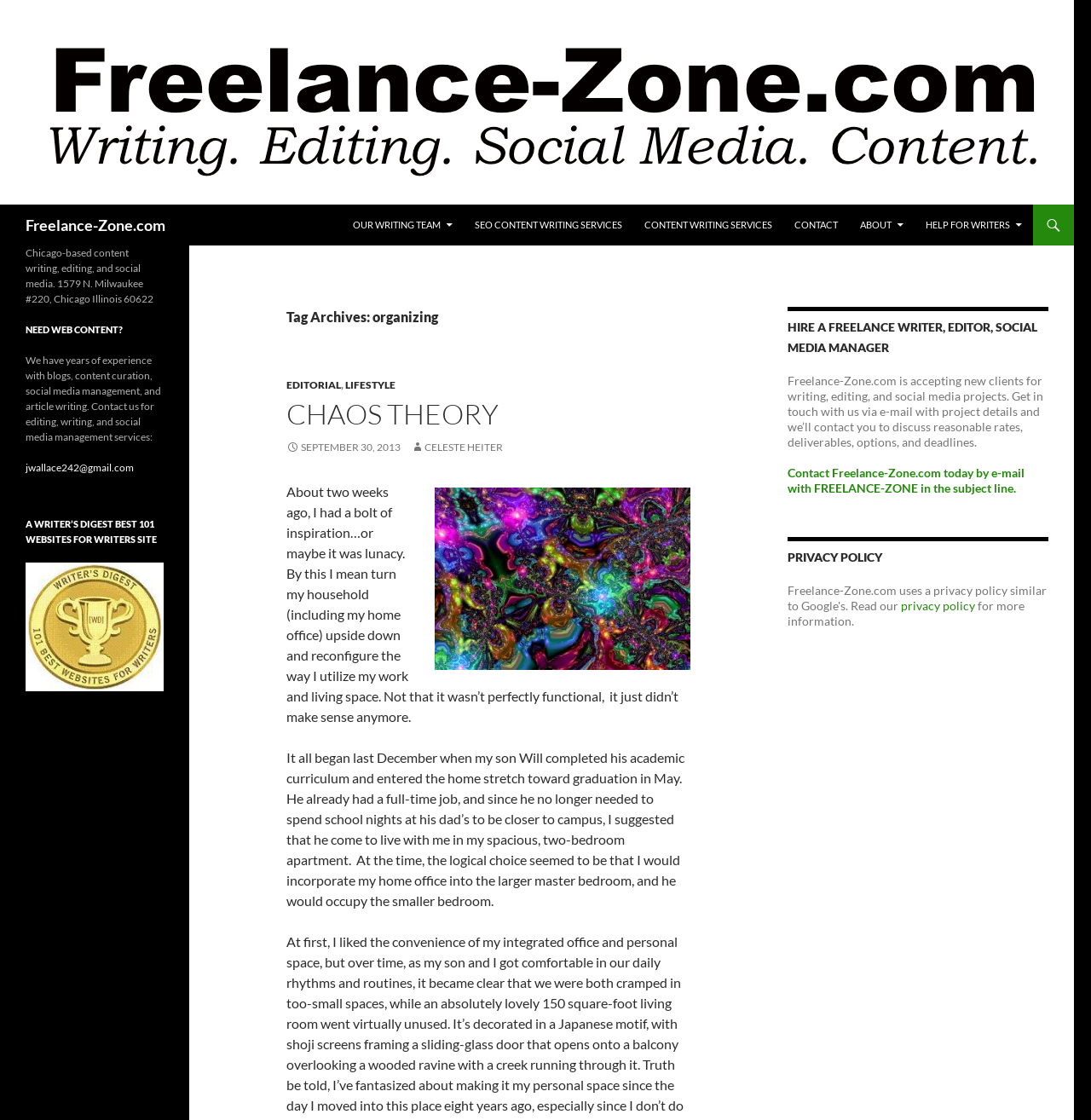Using floating point numbers between 0 and 1, provide the bounding box coordinates in the format (top-left x, top-left y, bottom-right x, bottom-right y). Locate the UI element described here: SEO Content Writing Services

[0.426, 0.183, 0.58, 0.219]